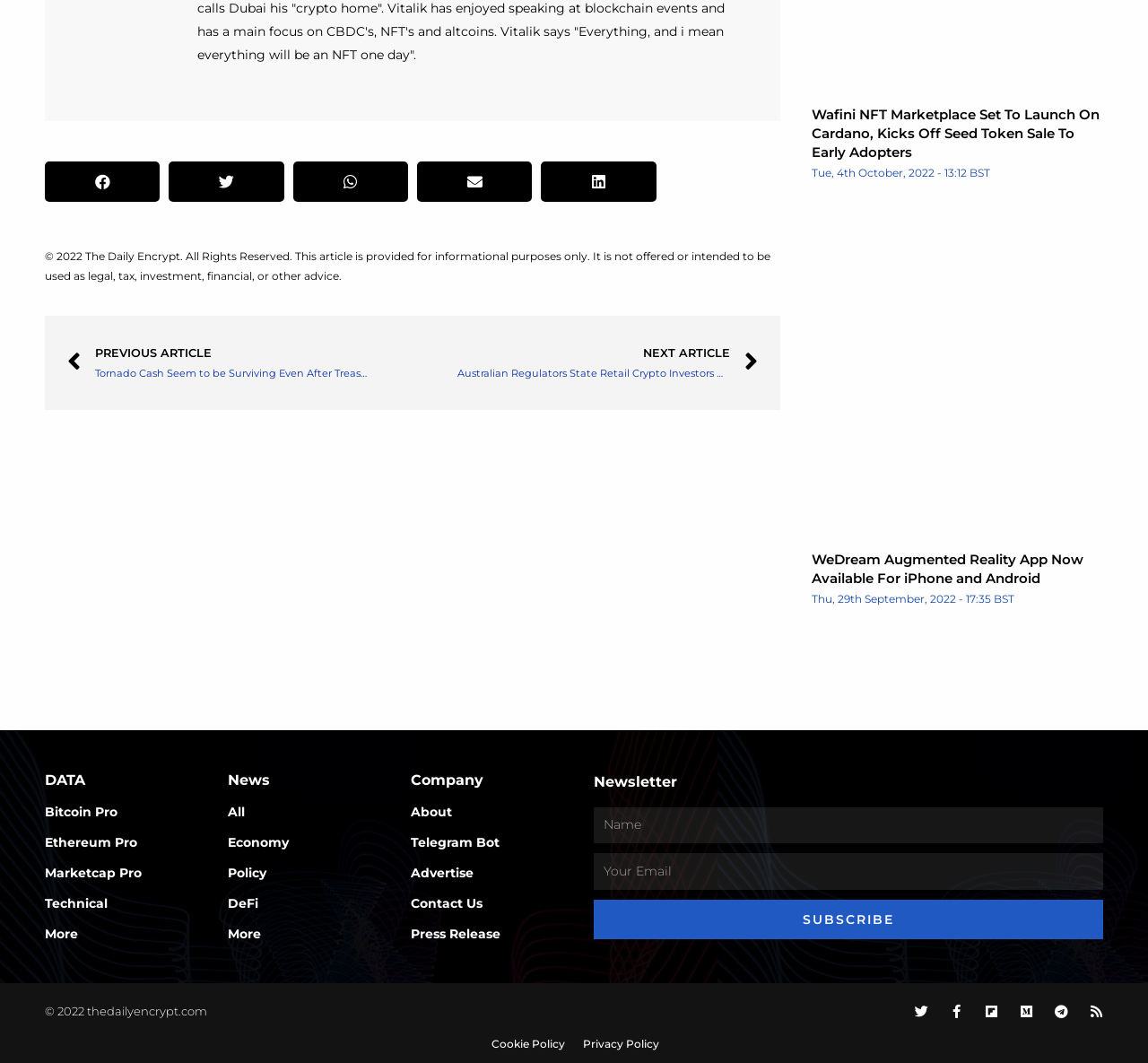What is the copyright information at the bottom?
Based on the image, give a one-word or short phrase answer.

2022 thedailyencrypt.com